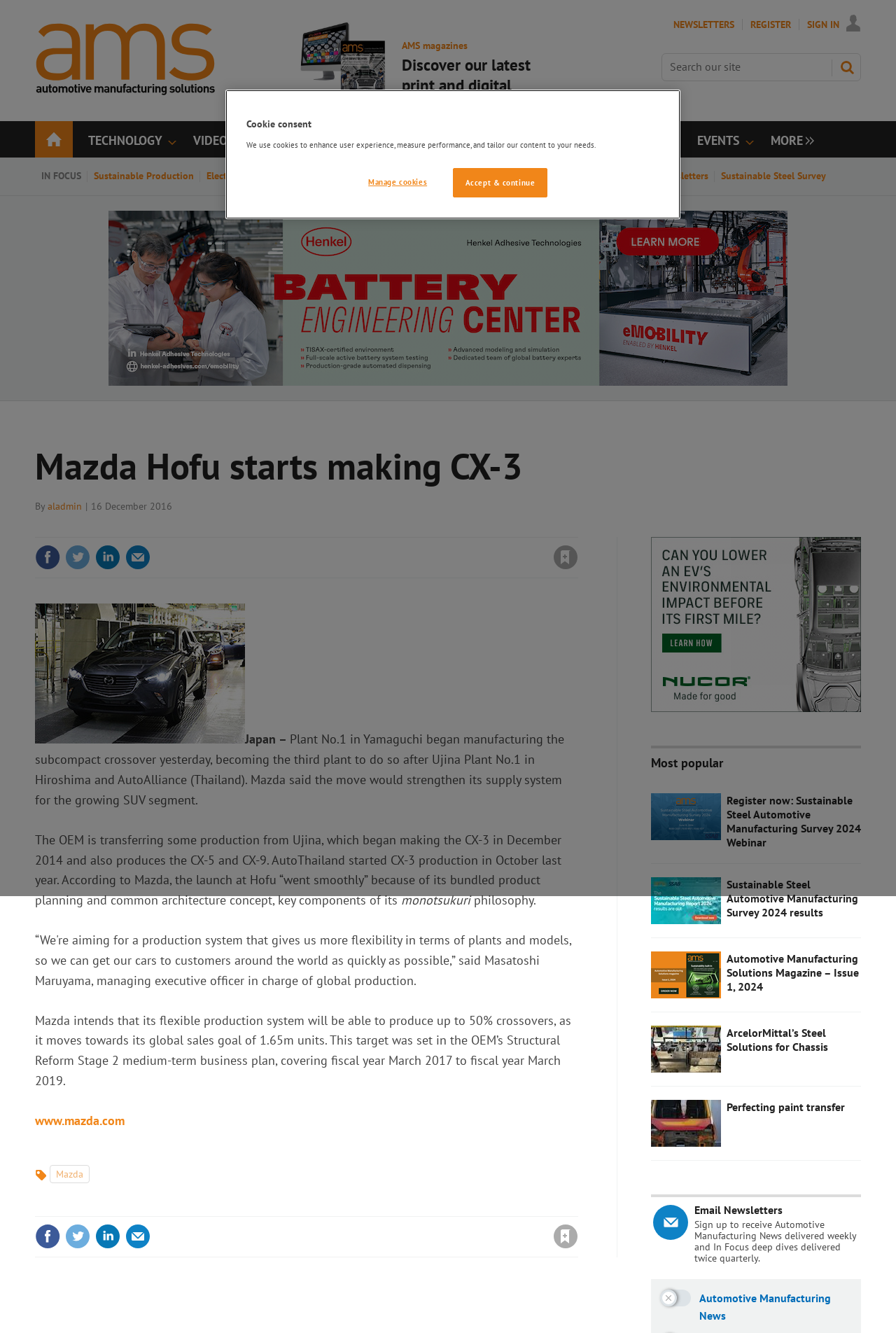Create a detailed summary of all the visual and textual information on the webpage.

This webpage is about automotive manufacturing solutions, with a focus on Mazda's Hofu plant starting production of the CX-3 subcompact crossover. 

At the top of the page, there is a header section with several links, including "Sustainable Production", "Electric Vehicle Production", "Manufacturing Engineering", and "Digitalisation and Automation". Below this, there is a masterhead image with a link to "Automotive Manufacturing Solutions" and a search bar with a "Search our site" label and a "SEARCH" button.

To the left of the page, there is a menu with links to "HOME", "TECHNOLOGY", "VIDEO AND AUDIO", "COMPANIES", and other categories. Some of these links have submenus with additional options.

In the main content area, there is a news article about Mazda's Hofu plant, with a title "Mazda Hofu starts making CX-3 | Article | Automotive Manufacturing Solutions". The article is not fully visible, but it appears to discuss the production of the CX-3 at the Hofu plant.

There are also several other links and articles on the page, including "Exclusive: BMW Group improves efficiency with additive manufacturing gripper", "Henkel Whitepaper: Sustainable Processing Solutions for Automotive Manufacturing", and "Register now: Sustainable Steel Automotive Manufacturing Survey 2024 Webinar". These links are scattered throughout the page, with some of them hidden behind menus or tabs.

Overall, the page appears to be a news and information hub for the automotive manufacturing industry, with a focus on sustainable production, electric vehicles, and manufacturing technology.